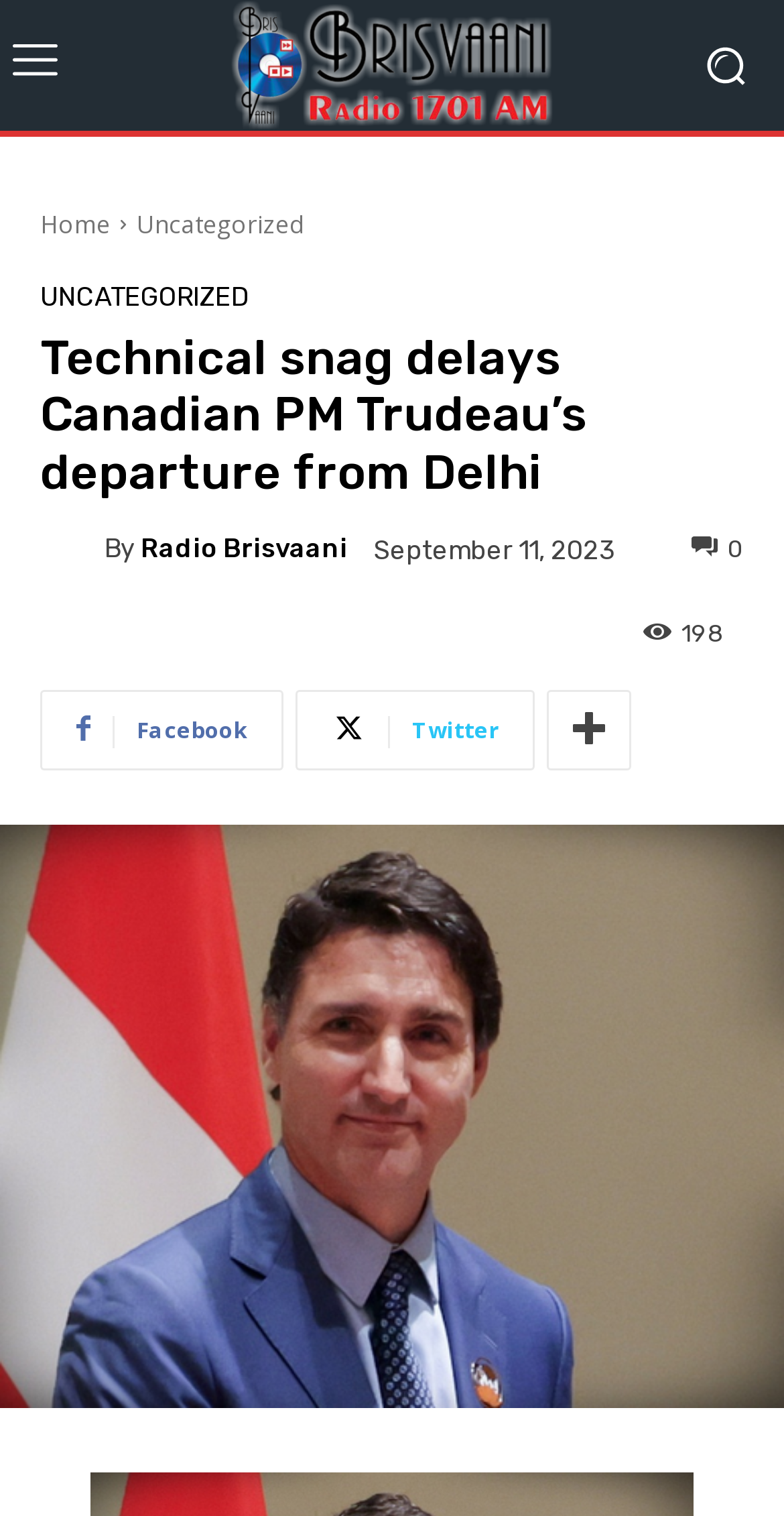Find the headline of the webpage and generate its text content.

Technical snag delays Canadian PM Trudeau’s departure from Delhi